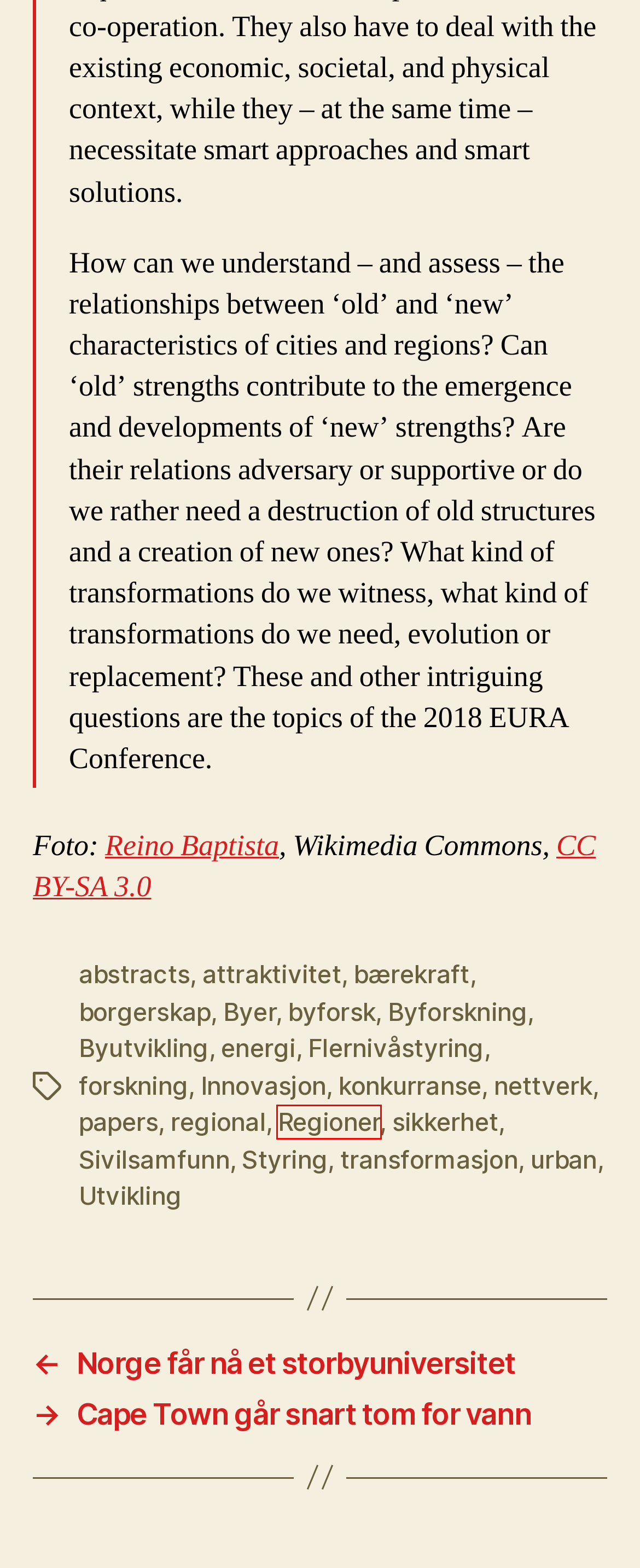You are presented with a screenshot of a webpage containing a red bounding box around an element. Determine which webpage description best describes the new webpage after clicking on the highlighted element. Here are the candidates:
A. forskning – Urban OsloMet
B. Cape Town går snart tom for vann – Urban OsloMet
C. Styring – Urban OsloMet
D. attraktivitet – Urban OsloMet
E. regional – Urban OsloMet
F. Regioner – Urban OsloMet
G. nettverk – Urban OsloMet
H. Byforskning – Urban OsloMet

F